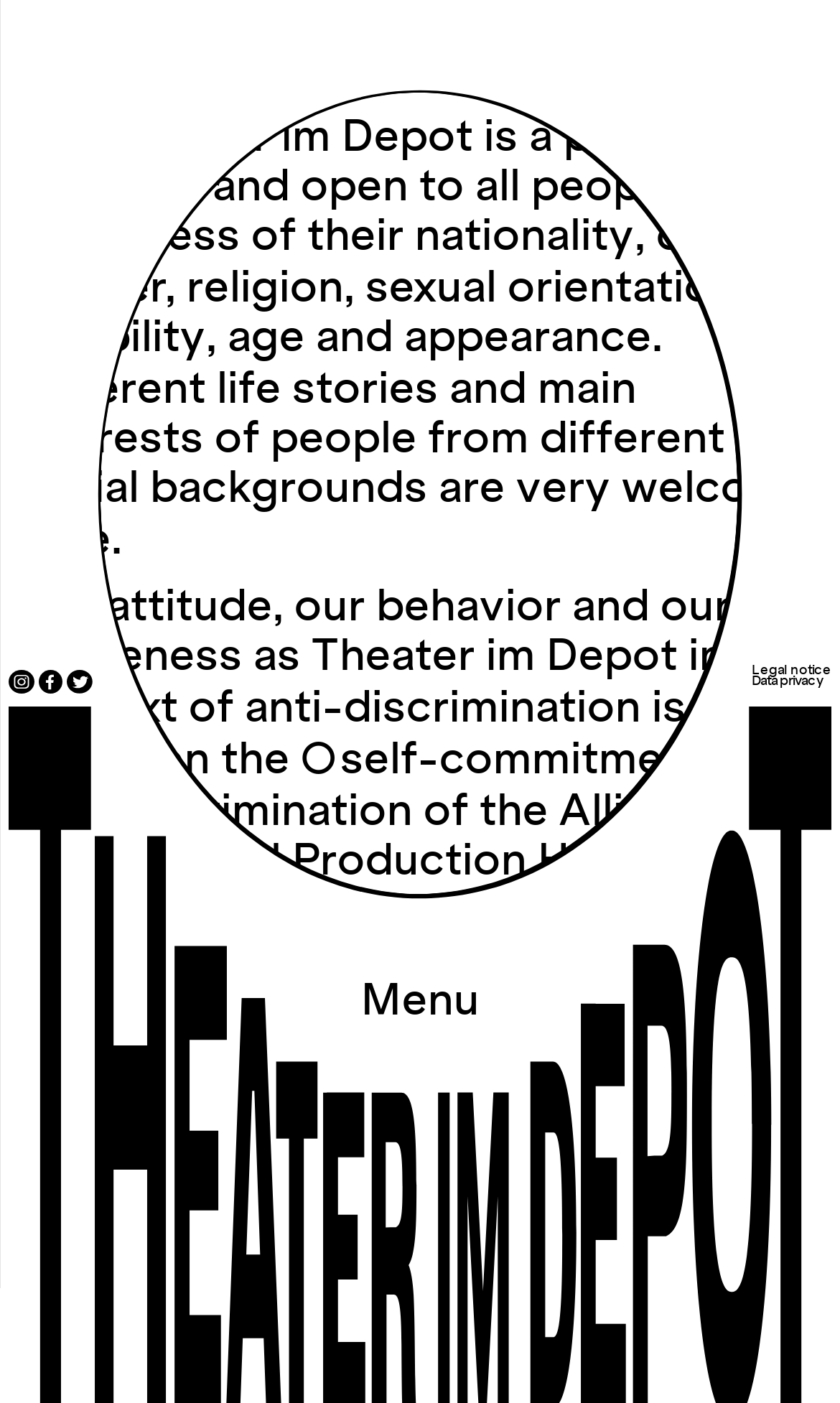Please study the image and answer the question comprehensively:
What is the theme of this theater?

The theme of this theater can be inferred from the static text elements that describe the theater's attitude and behavior towards anti-discrimination, and its commitment to welcoming people from different social backgrounds.